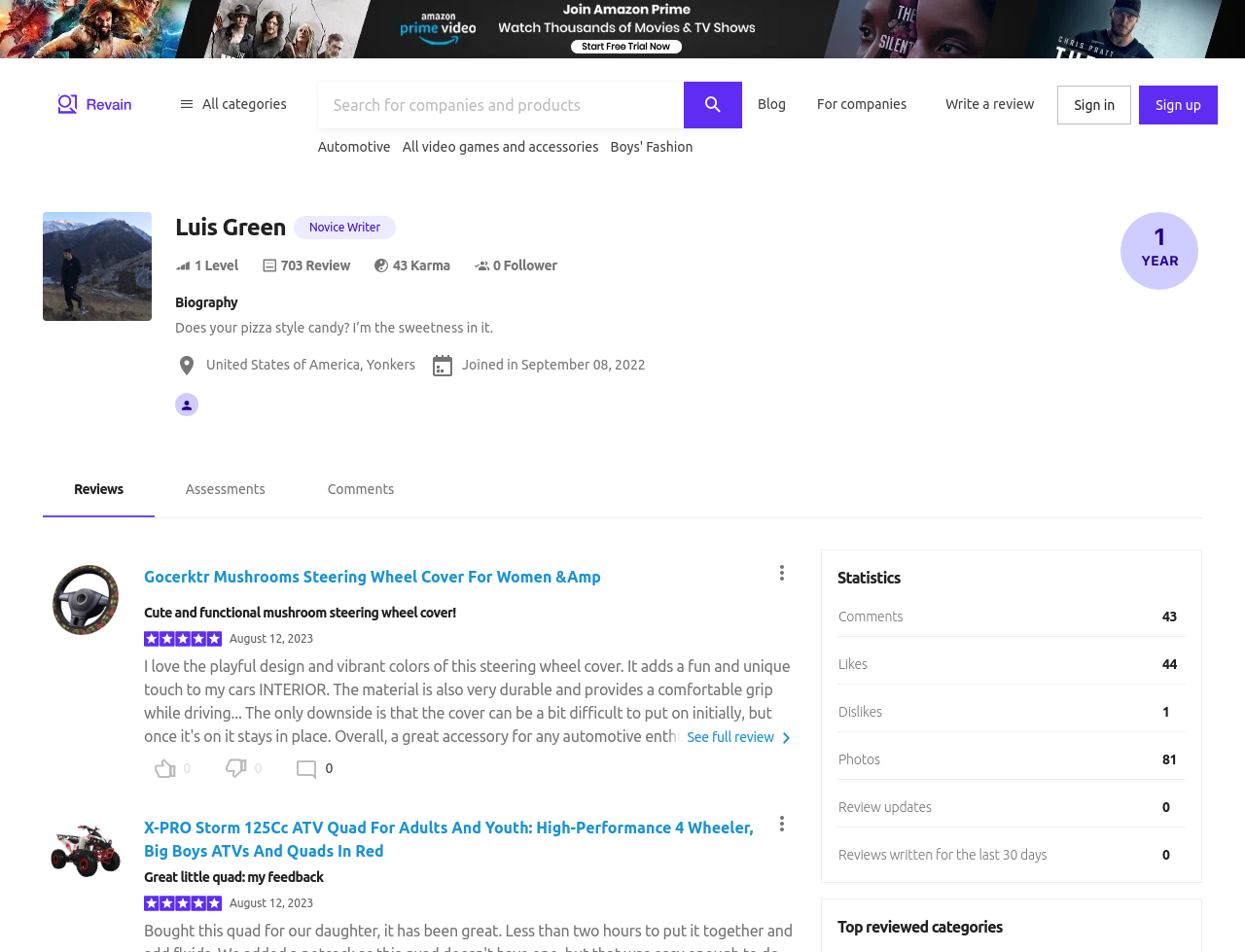Identify the bounding box coordinates for the UI element described as follows: Luggage. Use the format (top-left x, top-left y, bottom-right x, bottom-right y) and ensure all values are floating point numbers between 0 and 1.

[0.3, 0.212, 0.342, 0.251]